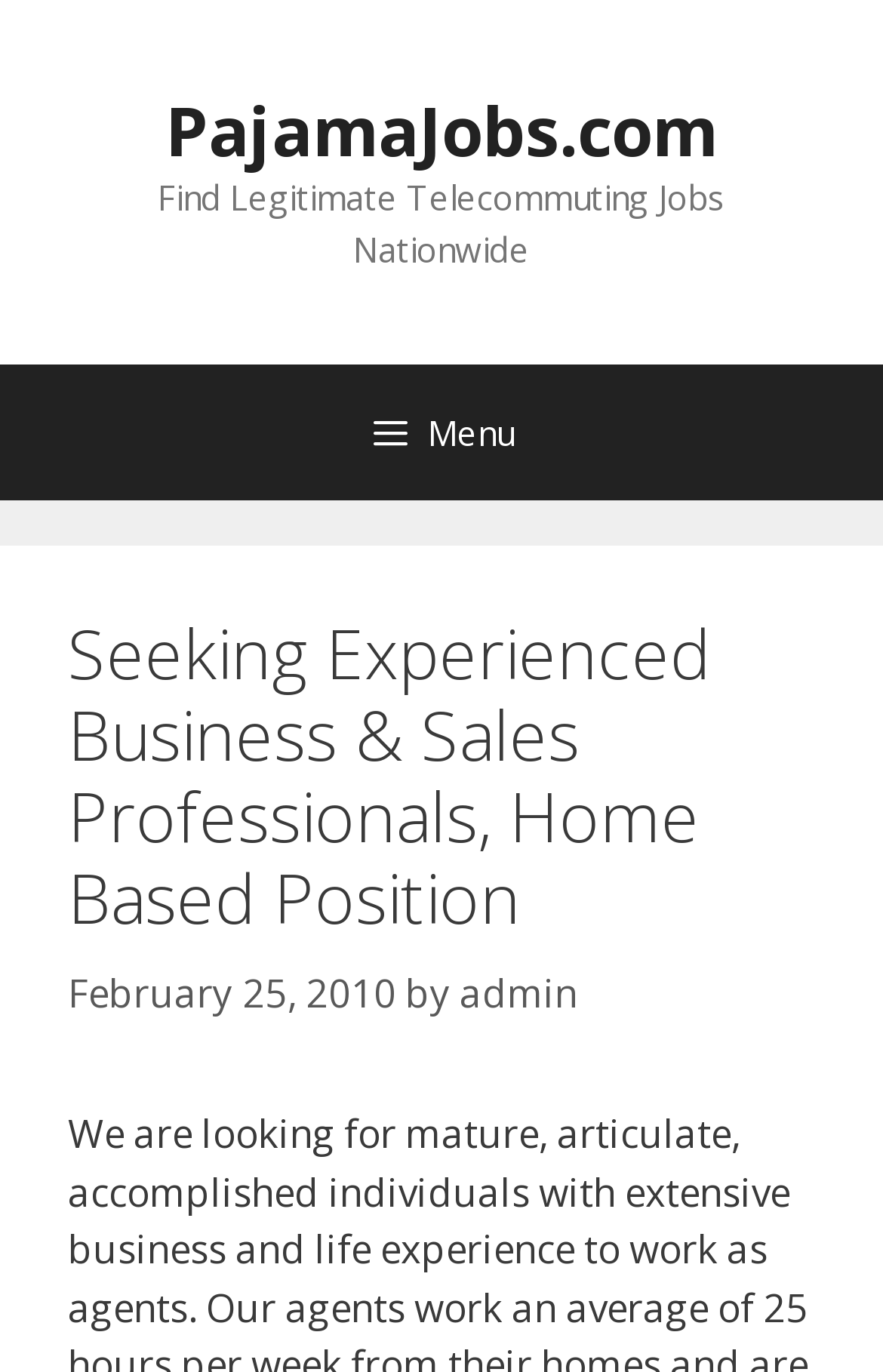Please determine the headline of the webpage and provide its content.

Seeking Experienced Business & Sales Professionals, Home Based Position